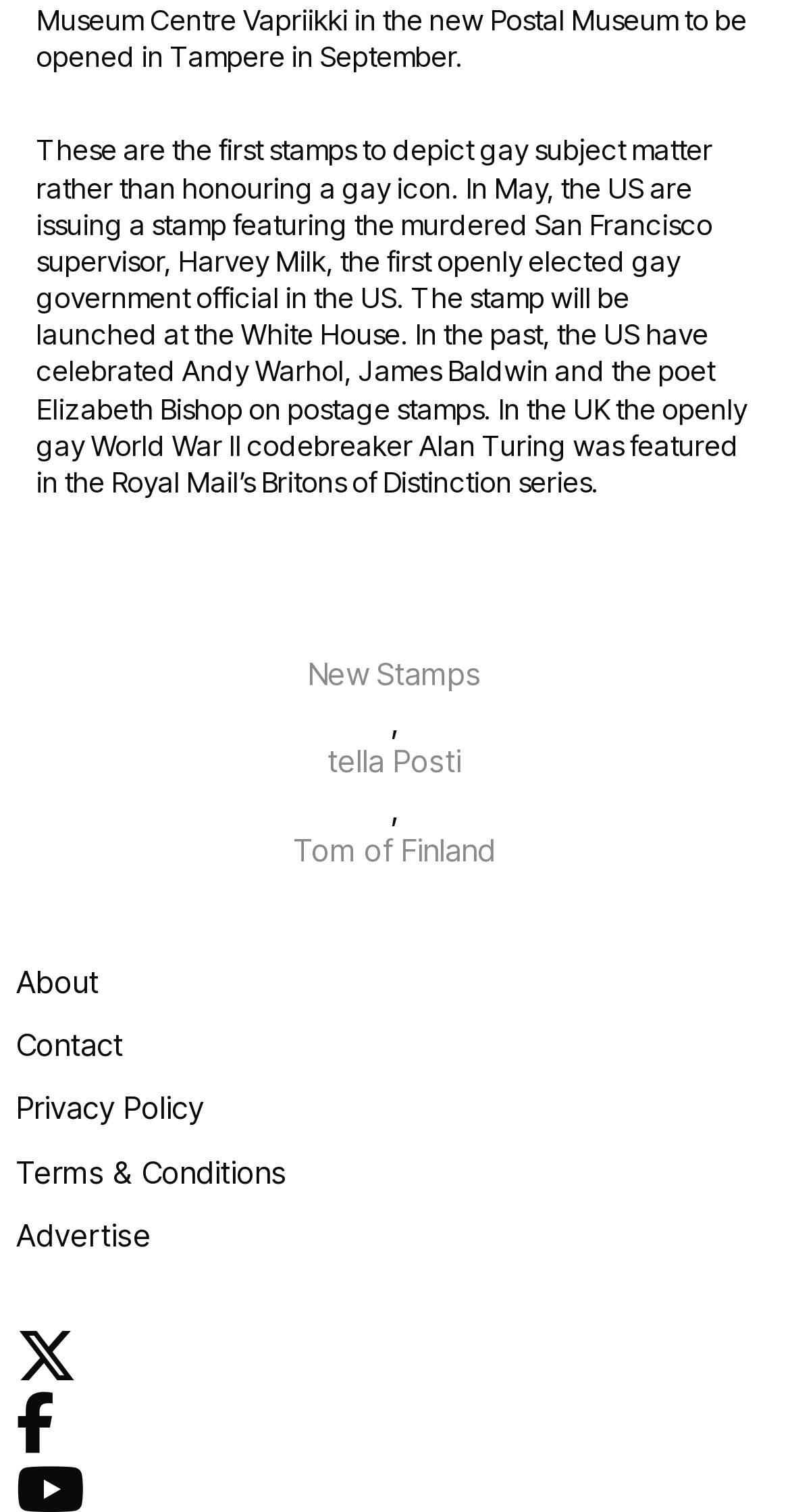Please find the bounding box coordinates for the clickable element needed to perform this instruction: "Visit the 'About' page".

[0.021, 0.637, 0.126, 0.666]